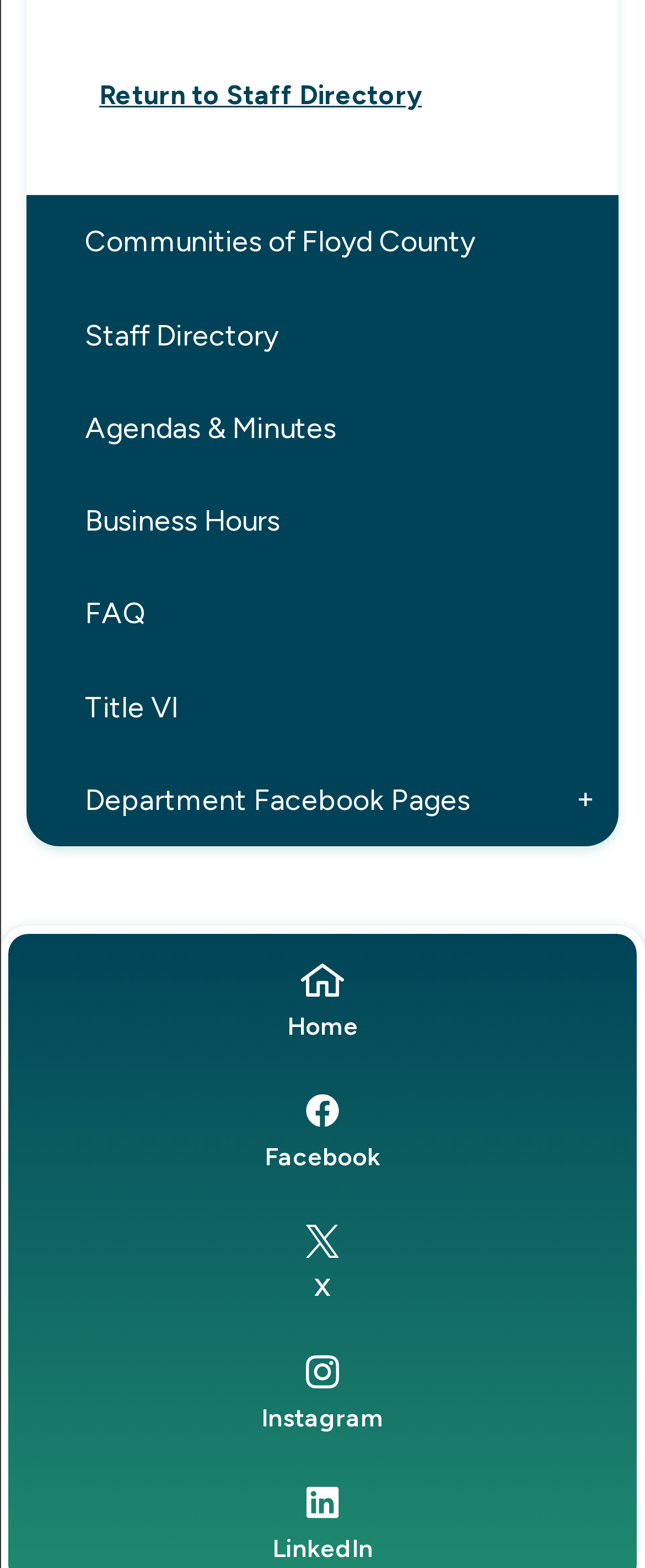Provide a brief response to the question below using one word or phrase:
How many social media links are at the bottom of the page?

3